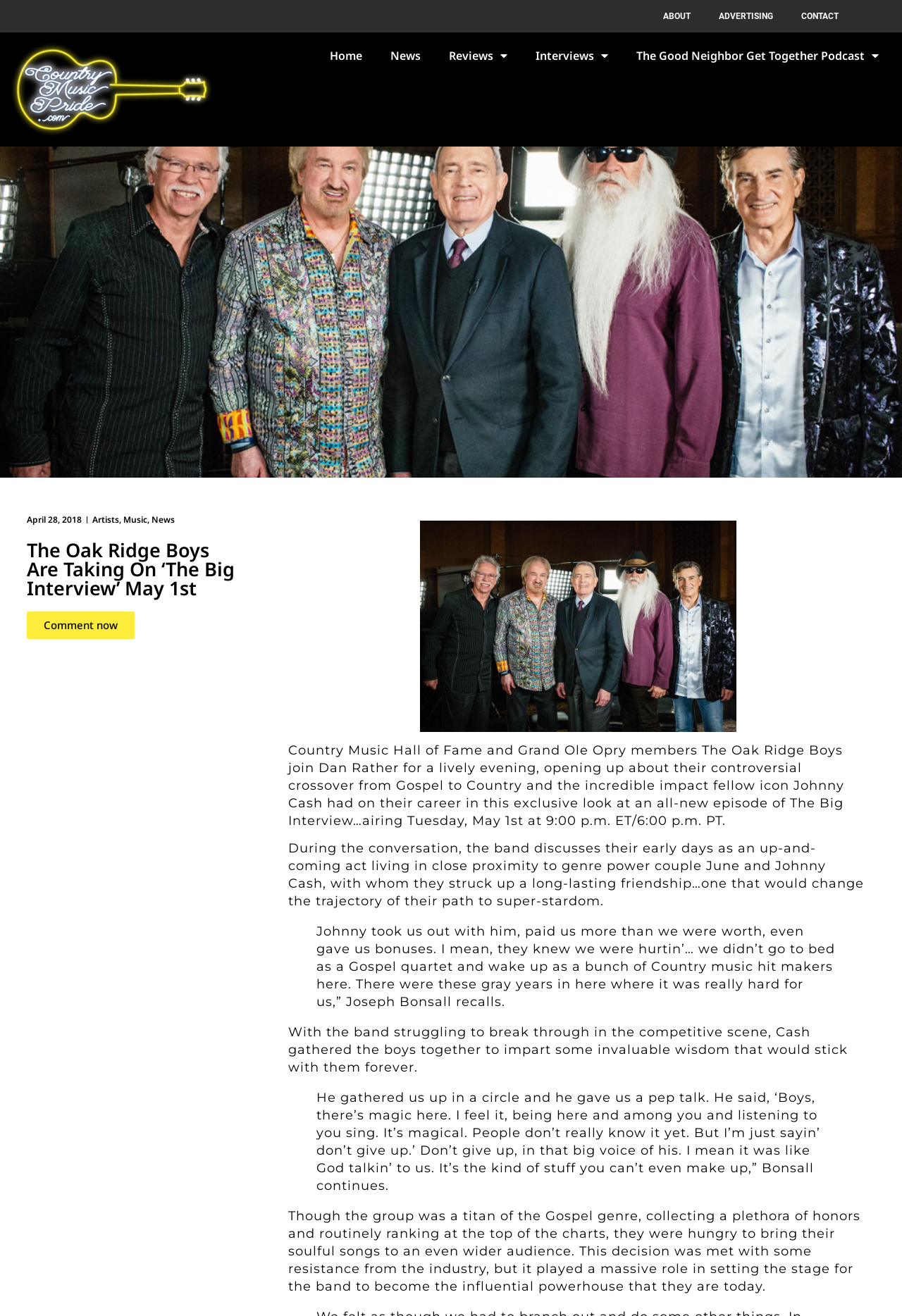Consider the image and give a detailed and elaborate answer to the question: 
What is the name of the podcast mentioned on the webpage?

The answer can be found in the navigation menu of the webpage, which lists 'The Good Neighbor Get Together Podcast' as one of the options. This indicates that the podcast mentioned on the webpage is The Good Neighbor Get Together Podcast.